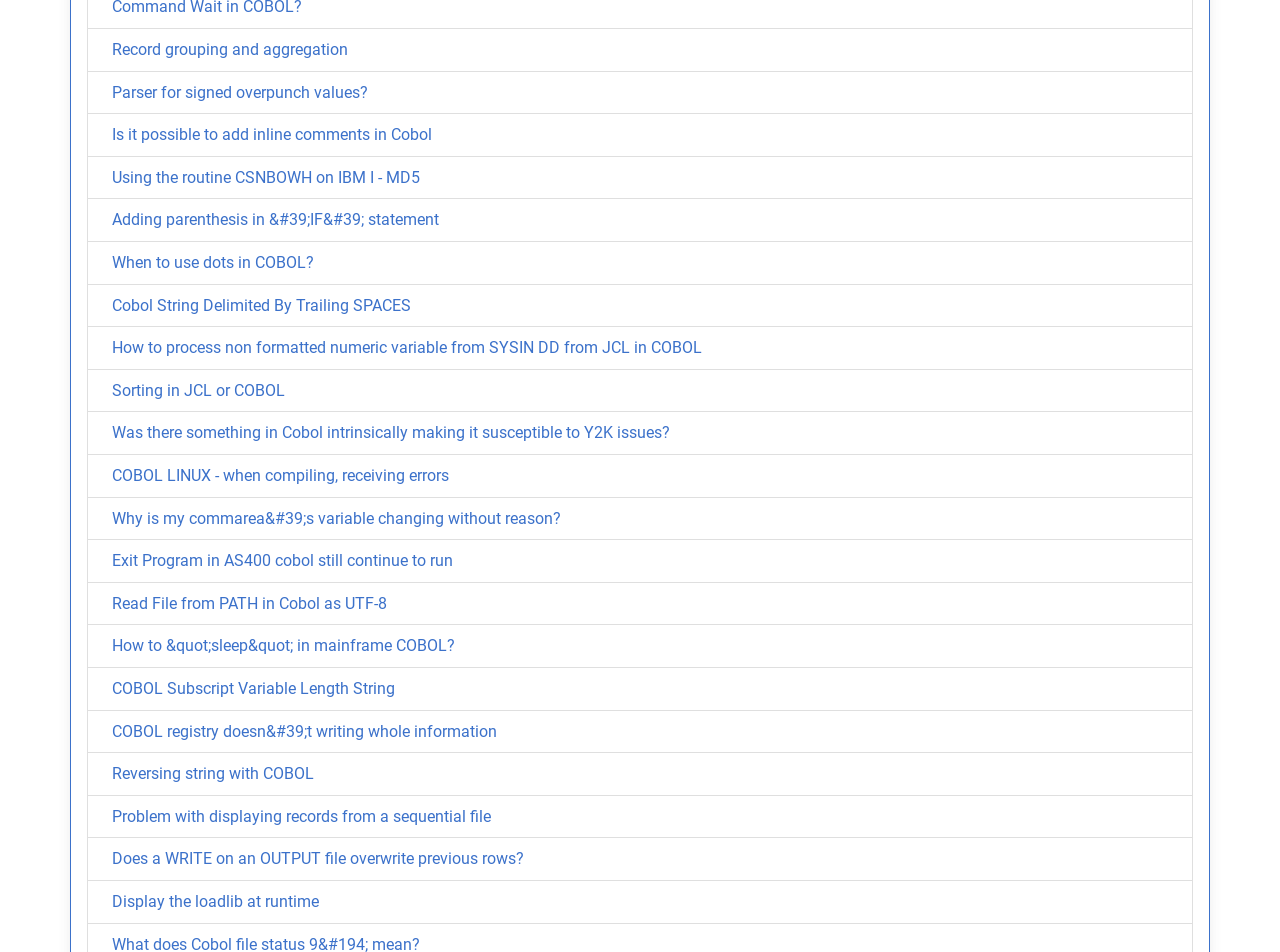What is the topic of the link at the bottom of the webpage?
Answer briefly with a single word or phrase based on the image.

Display the loadlib at runtime